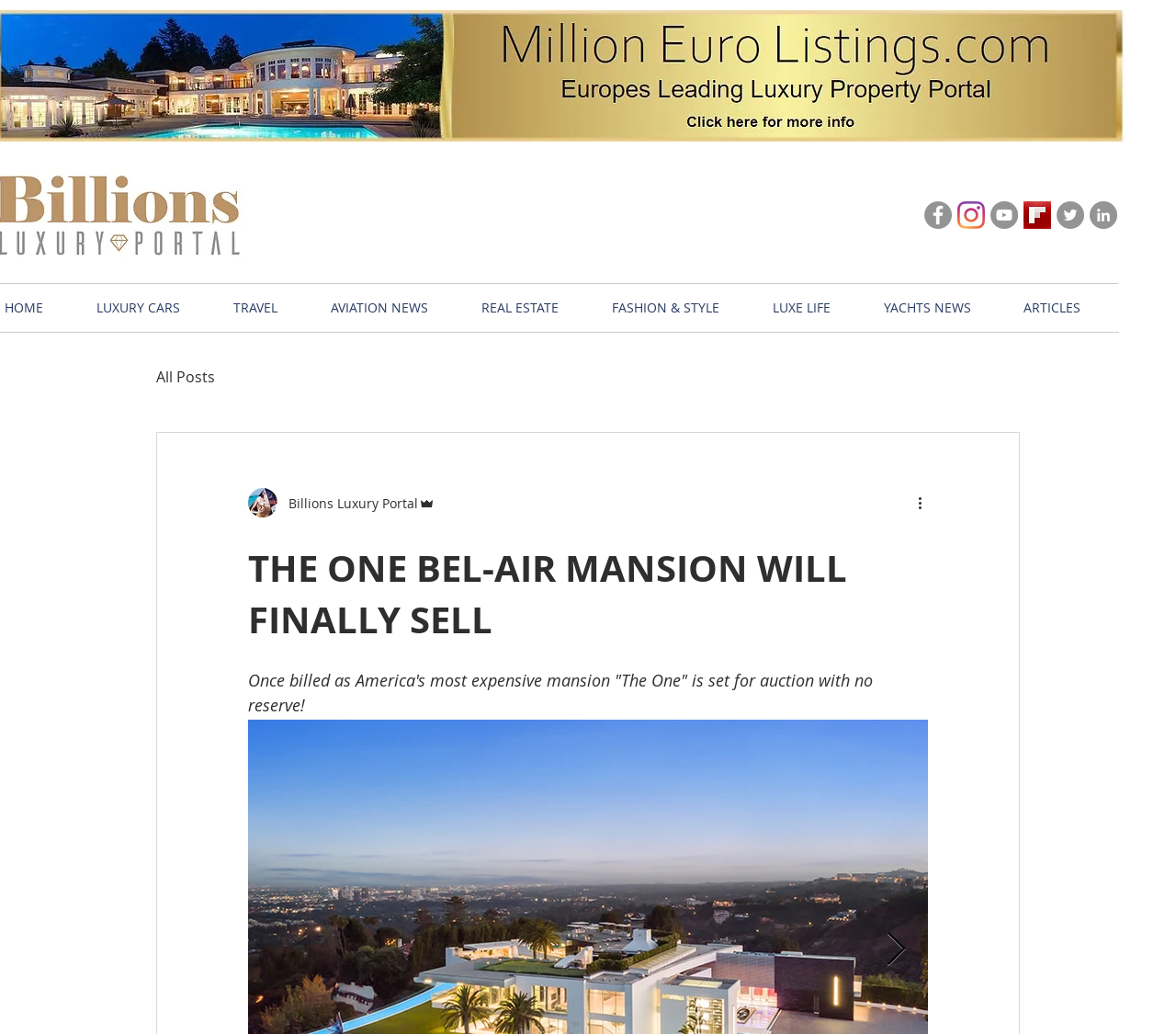Determine the bounding box for the UI element that matches this description: "Luxury Motors".

[0.214, 0.355, 0.3, 0.374]